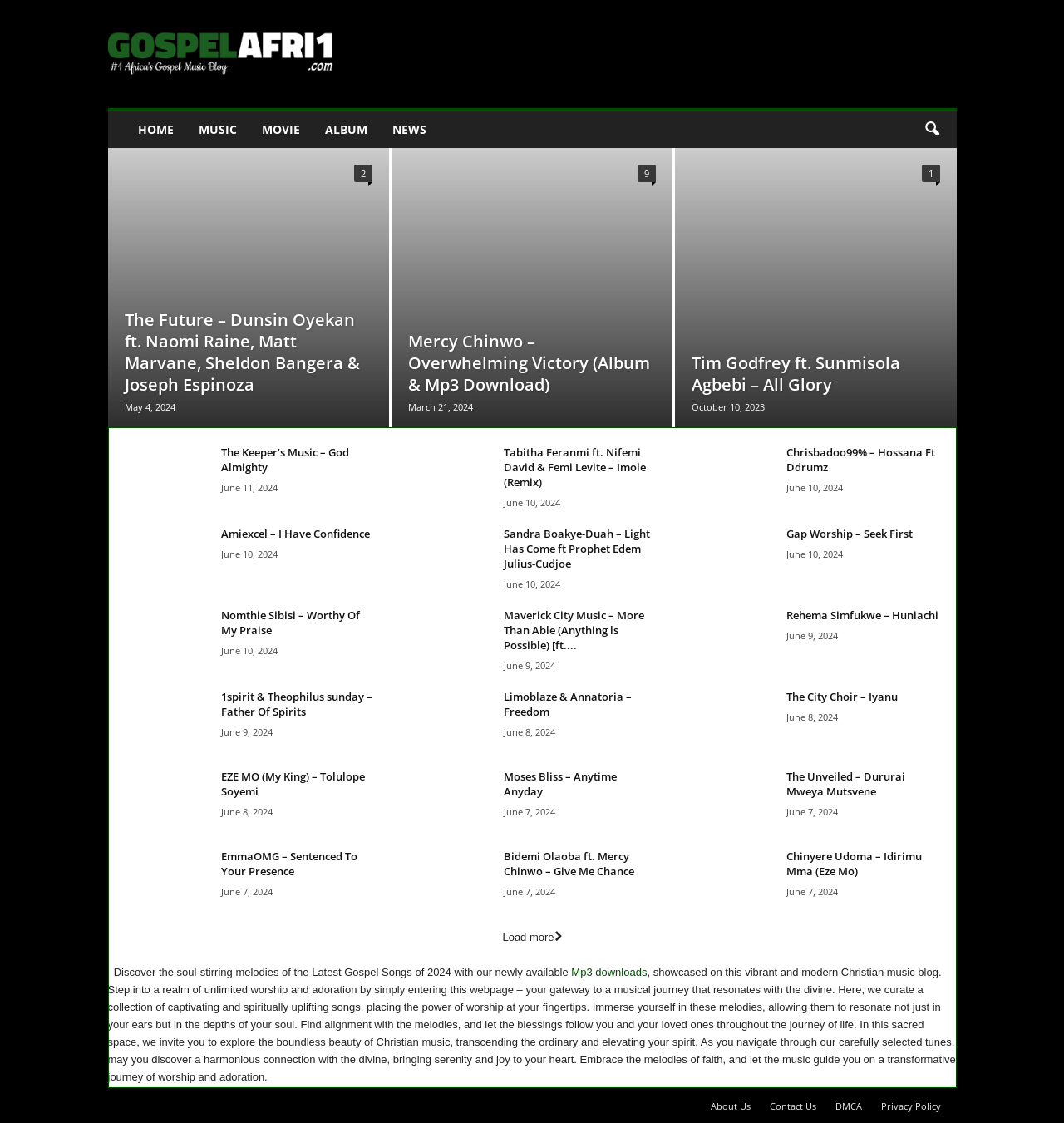Show the bounding box coordinates for the element that needs to be clicked to execute the following instruction: "View NEWS". Provide the coordinates in the form of four float numbers between 0 and 1, i.e., [left, top, right, bottom].

[0.357, 0.099, 0.412, 0.132]